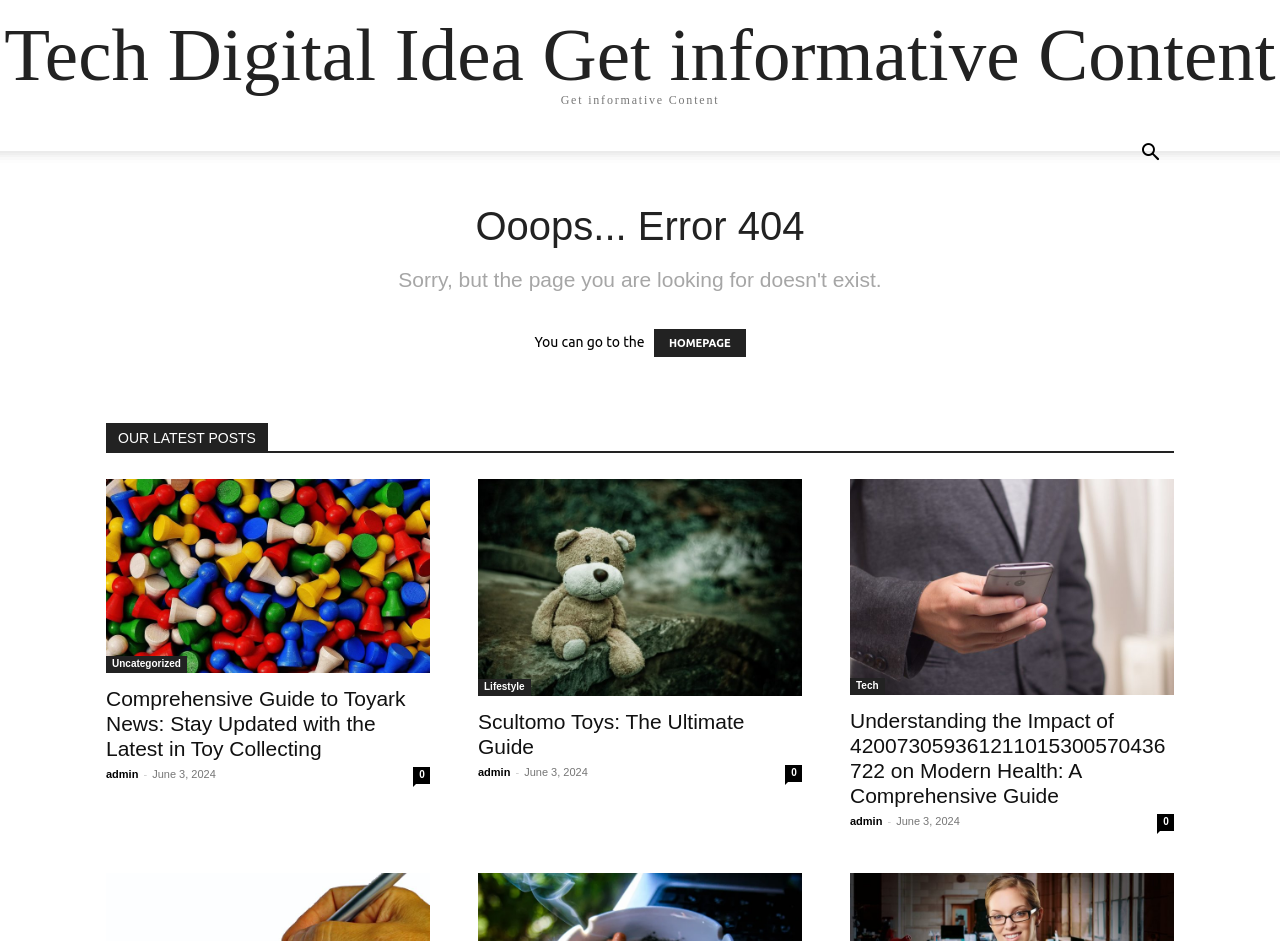Given the element description Scultomo Toys: The Ultimate Guide, predict the bounding box coordinates for the UI element in the webpage screenshot. The format should be (top-left x, top-left y, bottom-right x, bottom-right y), and the values should be between 0 and 1.

[0.373, 0.754, 0.582, 0.805]